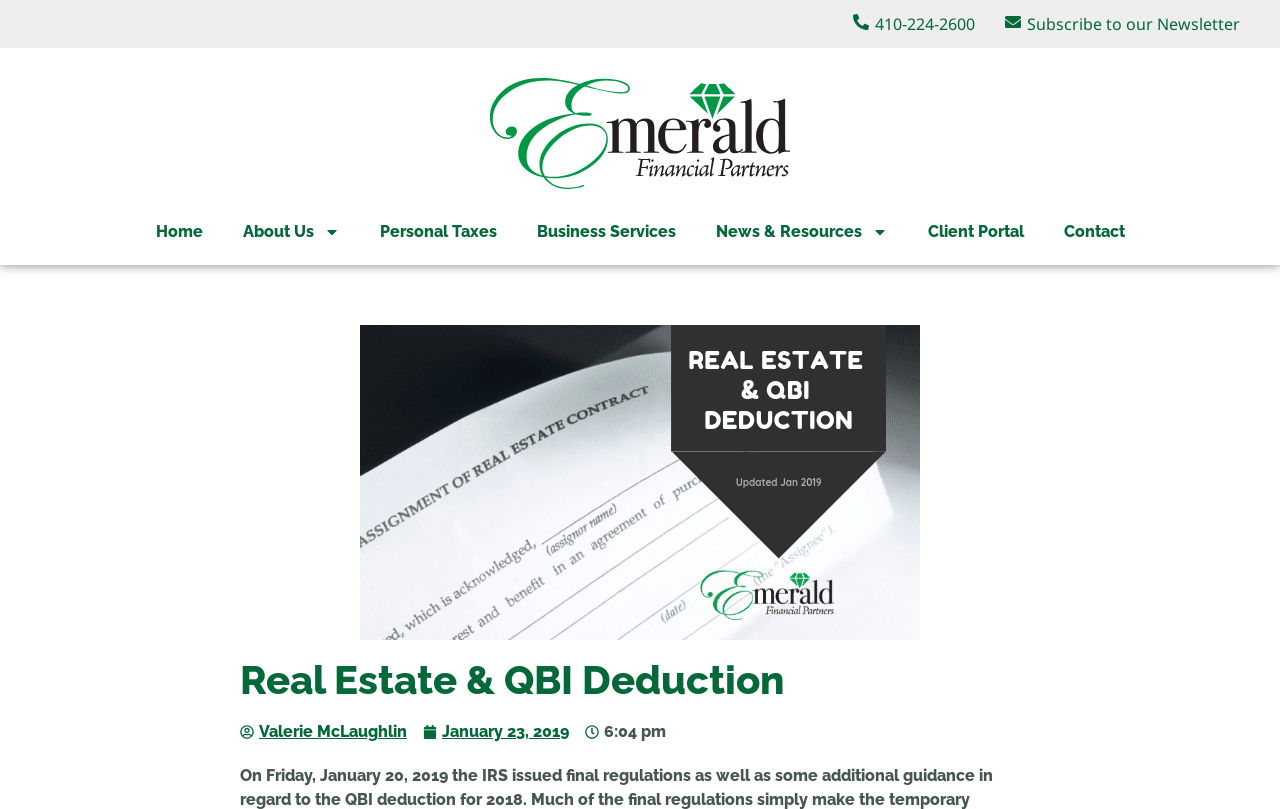Please specify the bounding box coordinates of the clickable section necessary to execute the following command: "Subscribe to the newsletter".

[0.785, 0.014, 0.969, 0.044]